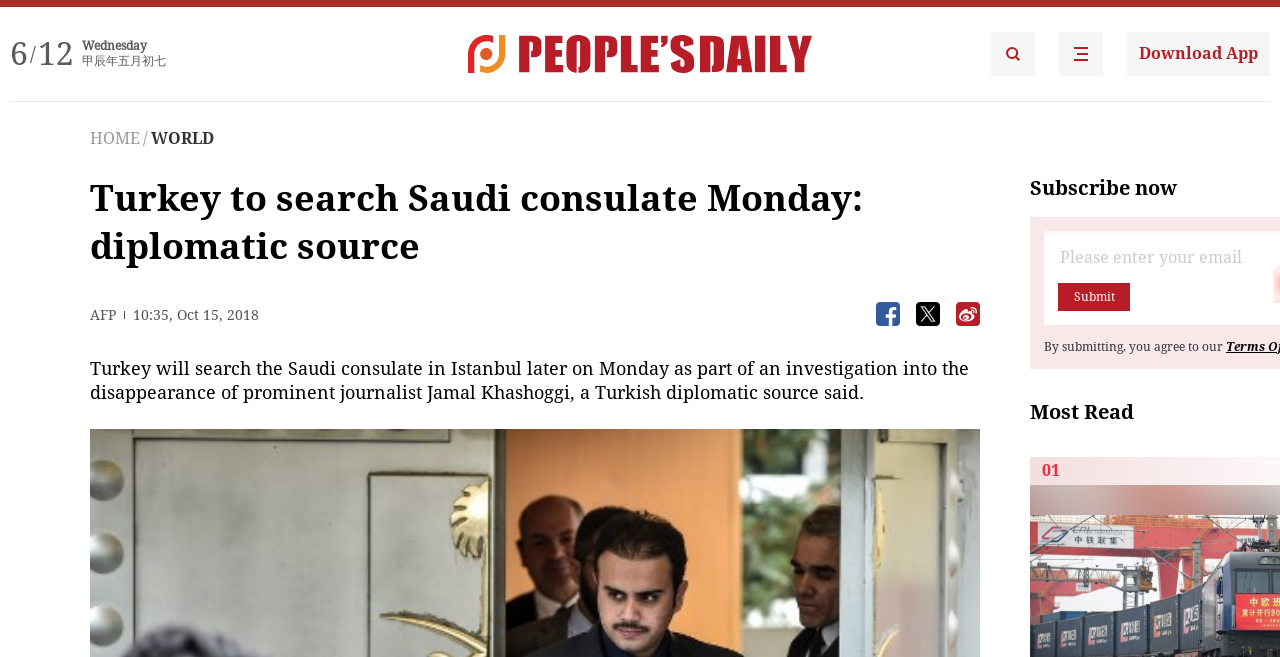What is the purpose of the buttons with images?
From the details in the image, answer the question comprehensively.

I inferred the purpose of the buttons with images by looking at their location and design. They are located below the main content area and have a similar design to common social media sharing buttons.